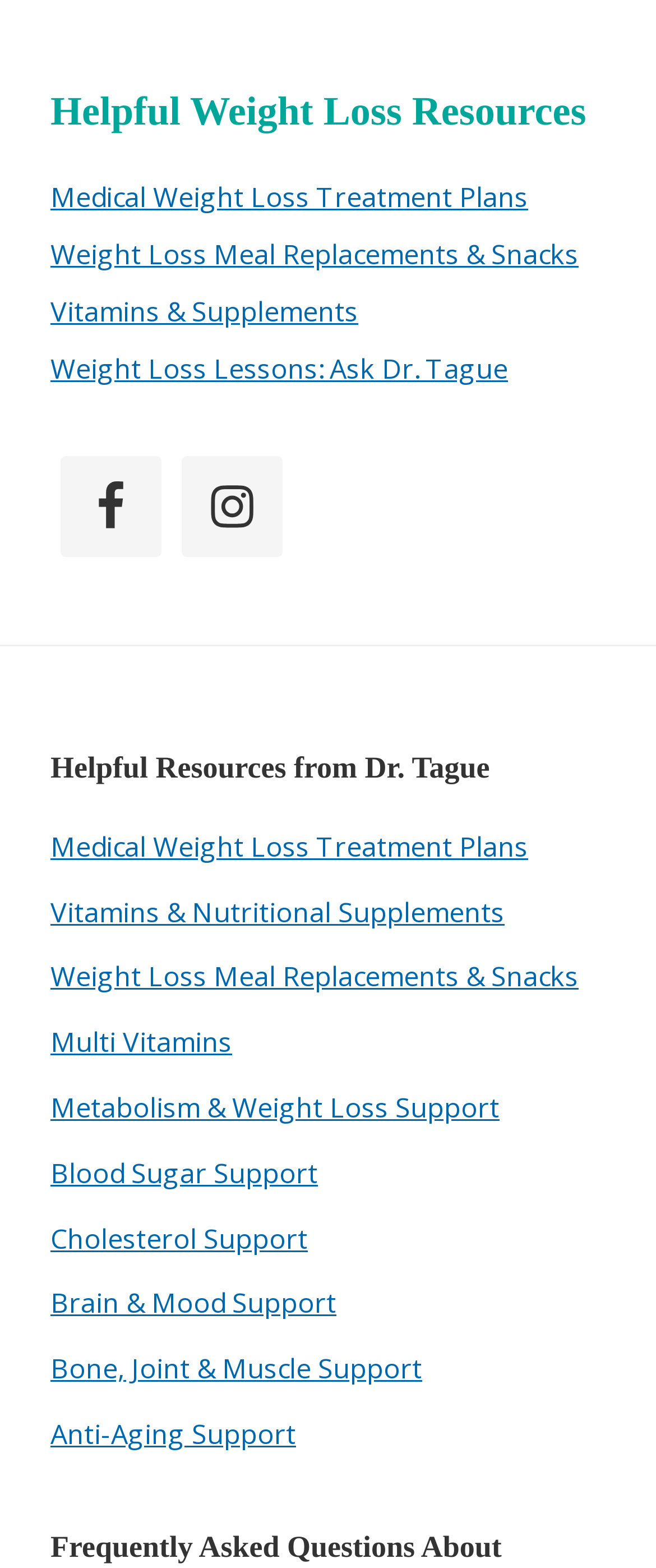Find the bounding box coordinates of the clickable region needed to perform the following instruction: "Check out Vitamins & Supplements". The coordinates should be provided as four float numbers between 0 and 1, i.e., [left, top, right, bottom].

[0.077, 0.186, 0.546, 0.21]